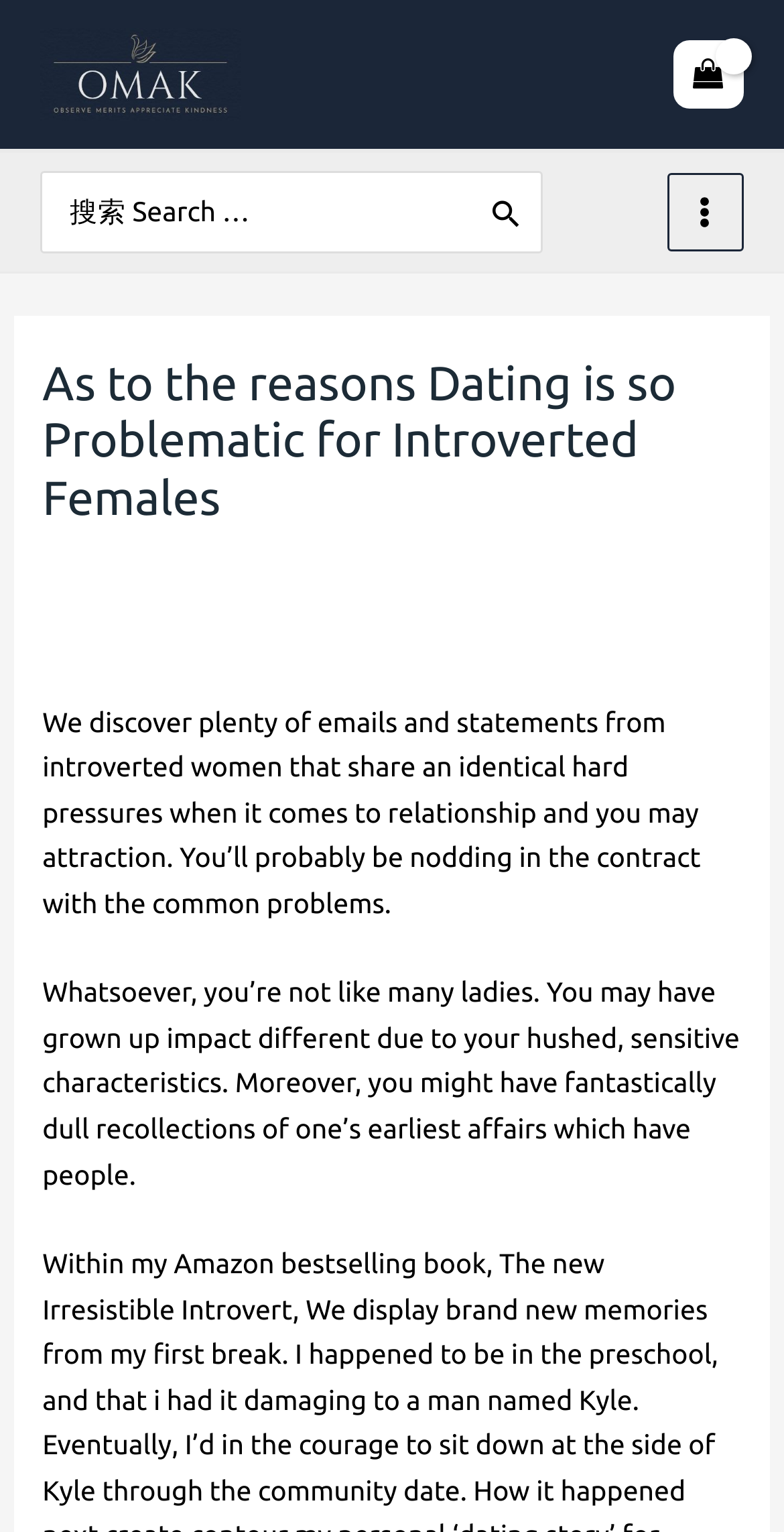Please extract the webpage's main title and generate its text content.

As to the reasons Dating is so Problematic for Introverted Females